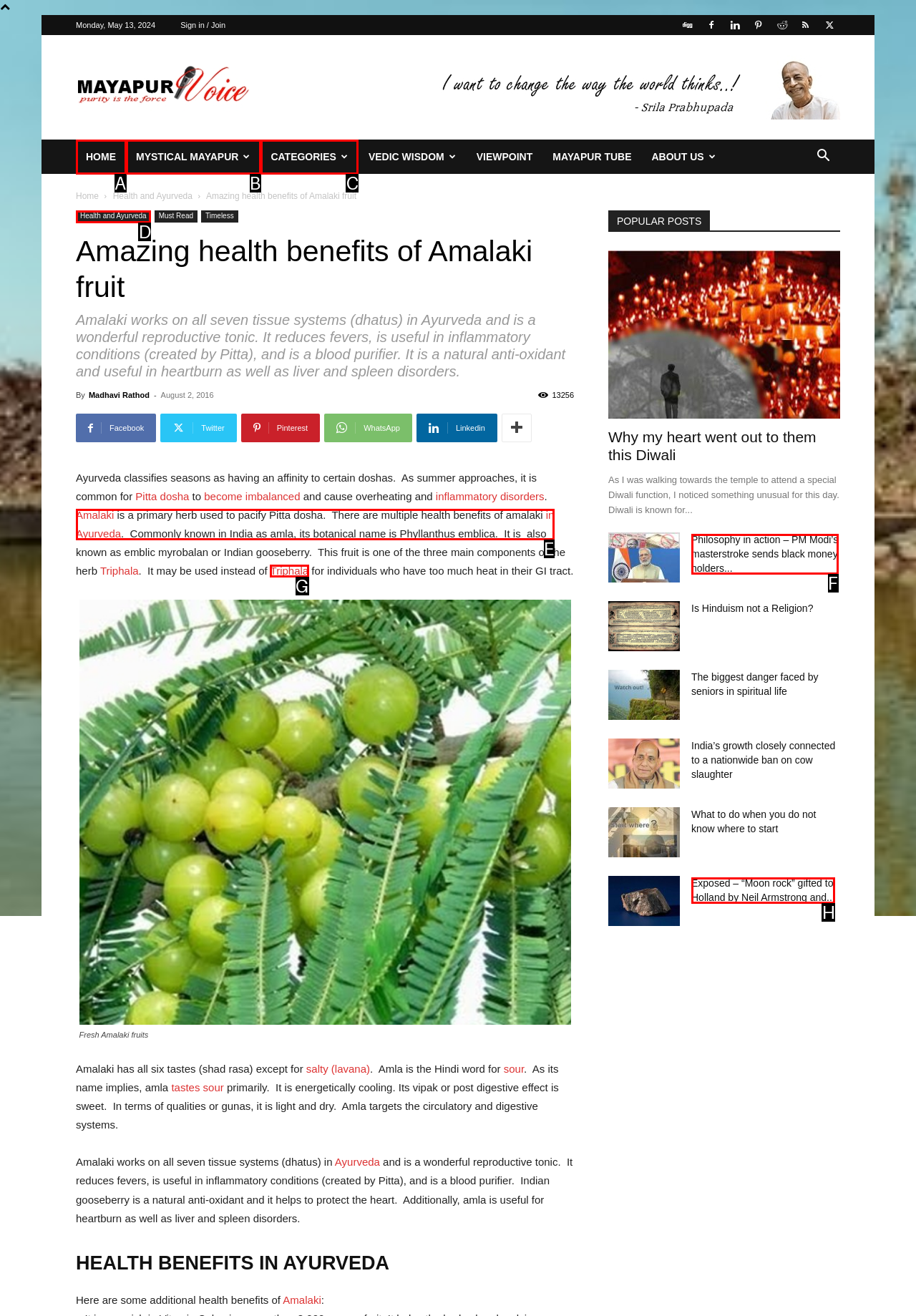From the given choices, determine which HTML element matches the description: Categories. Reply with the appropriate letter.

C